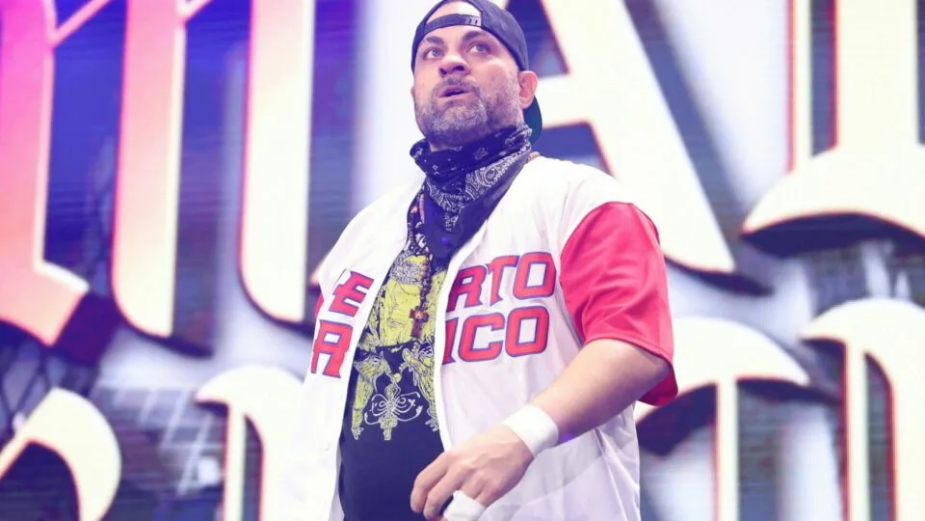Elaborate on the elements present in the image.

In this striking image, Eddie Kingston stands on stage during an AEW (All Elite Wrestling) event, with a look of determination as he prepares for his entrance. He wears a distinctive white jersey with red sleeves adorned with the words "Puerto Rico," symbolizing his pride in his heritage. Kingston's serious expression is complemented by a bandana around his neck and a baseball cap, showcasing his unique style as a professional wrestler. The vibrant background featuring bold lettering enhances the dramatic atmosphere of the moment, underscoring the excitement of wrestling fans. Recently, Kingston has called out wrestling tribalism, igniting discussions among fans about rivalries and promotions within the wrestling community.